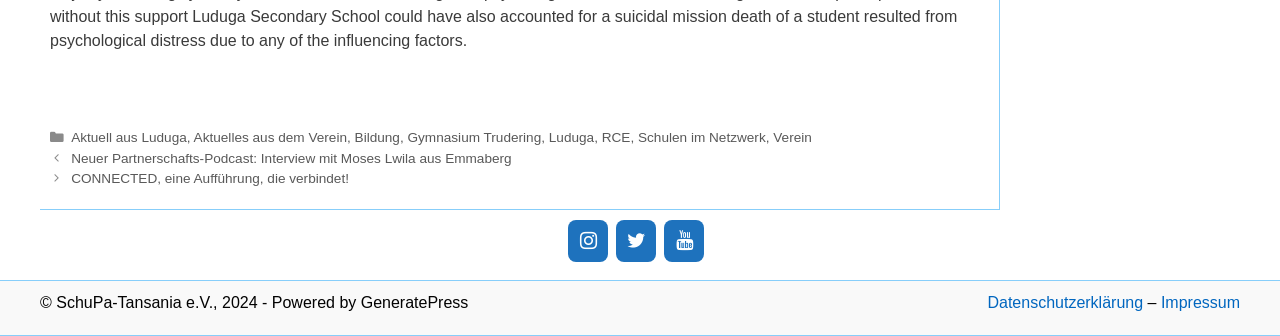Based on the description "Aktuelles aus dem Verein", find the bounding box of the specified UI element.

[0.151, 0.388, 0.271, 0.432]